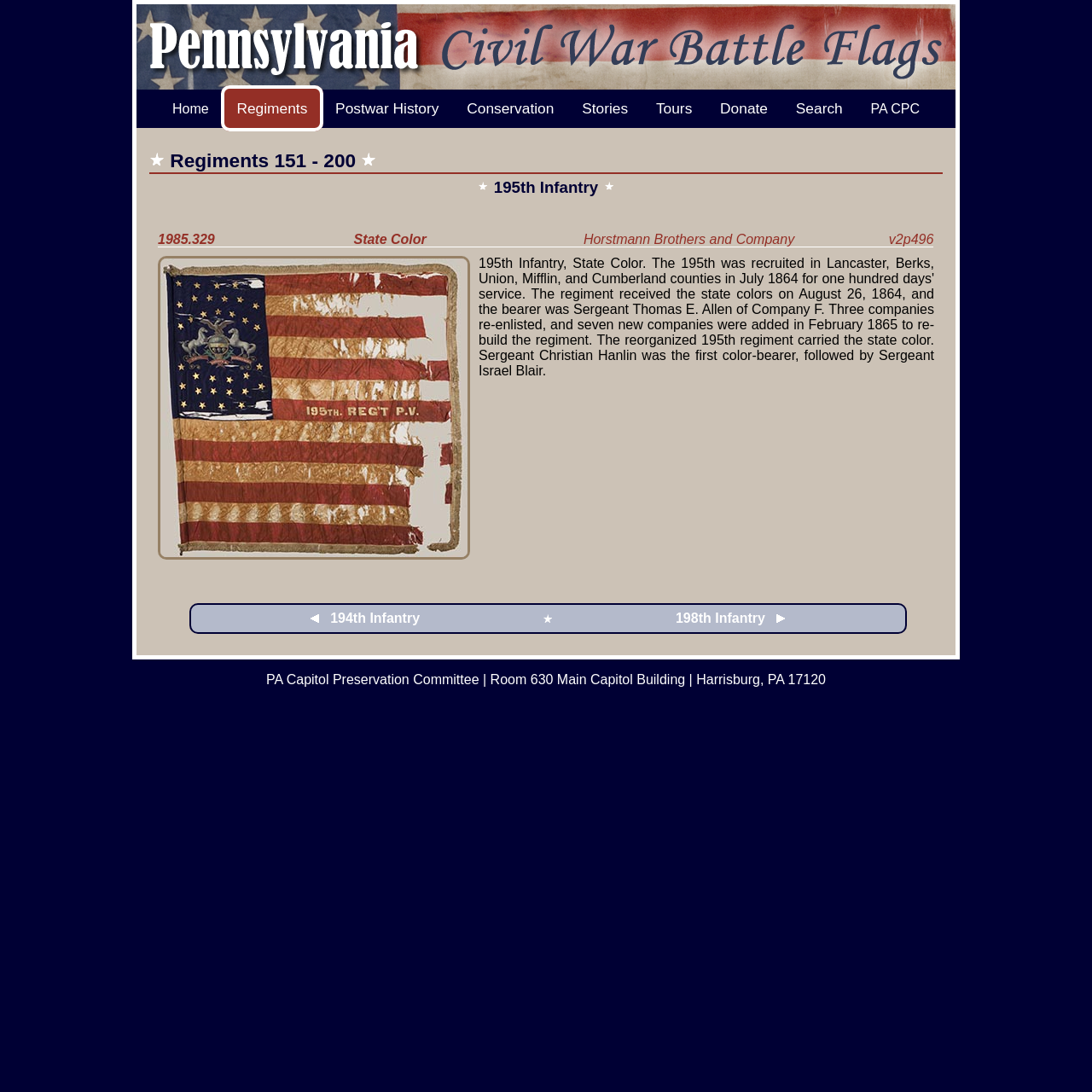What is the main title displayed on this webpage?

 Regiments 151 - 200 